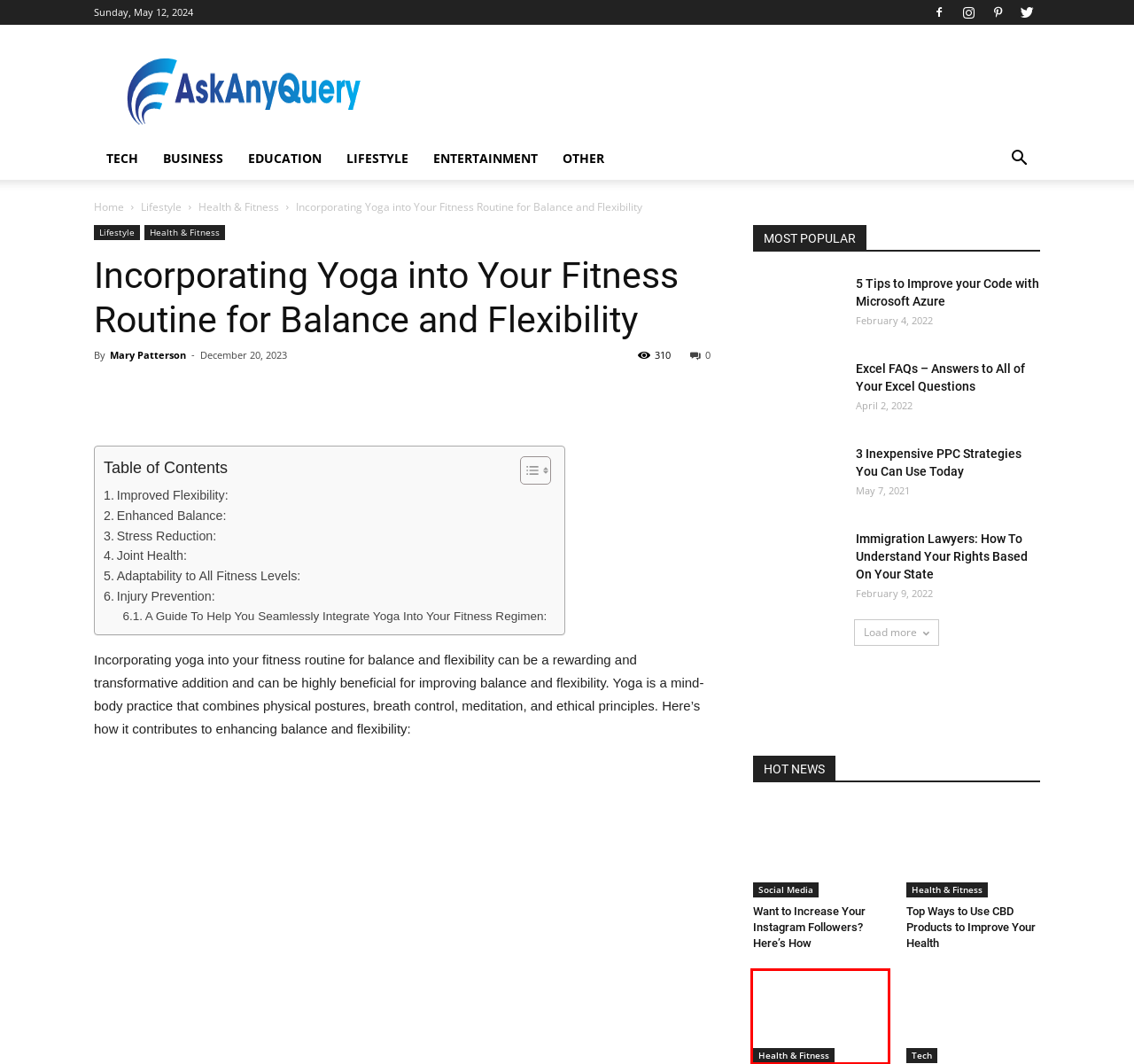Examine the screenshot of a webpage featuring a red bounding box and identify the best matching webpage description for the new page that results from clicking the element within the box. Here are the options:
A. Education
B. Top Ways to Use CBD Products to Improve Your Health
C. Entertainment
D. Immigration Lawyers: How To Understand Your Rights Based On Your State
E. Want to Increase Your Instagram Followers? Here's How
F. 5 Tips to Improve your Code with Microsoft Azure
G. Other
H. Getting Relief From Chronic Sinus Infections

H